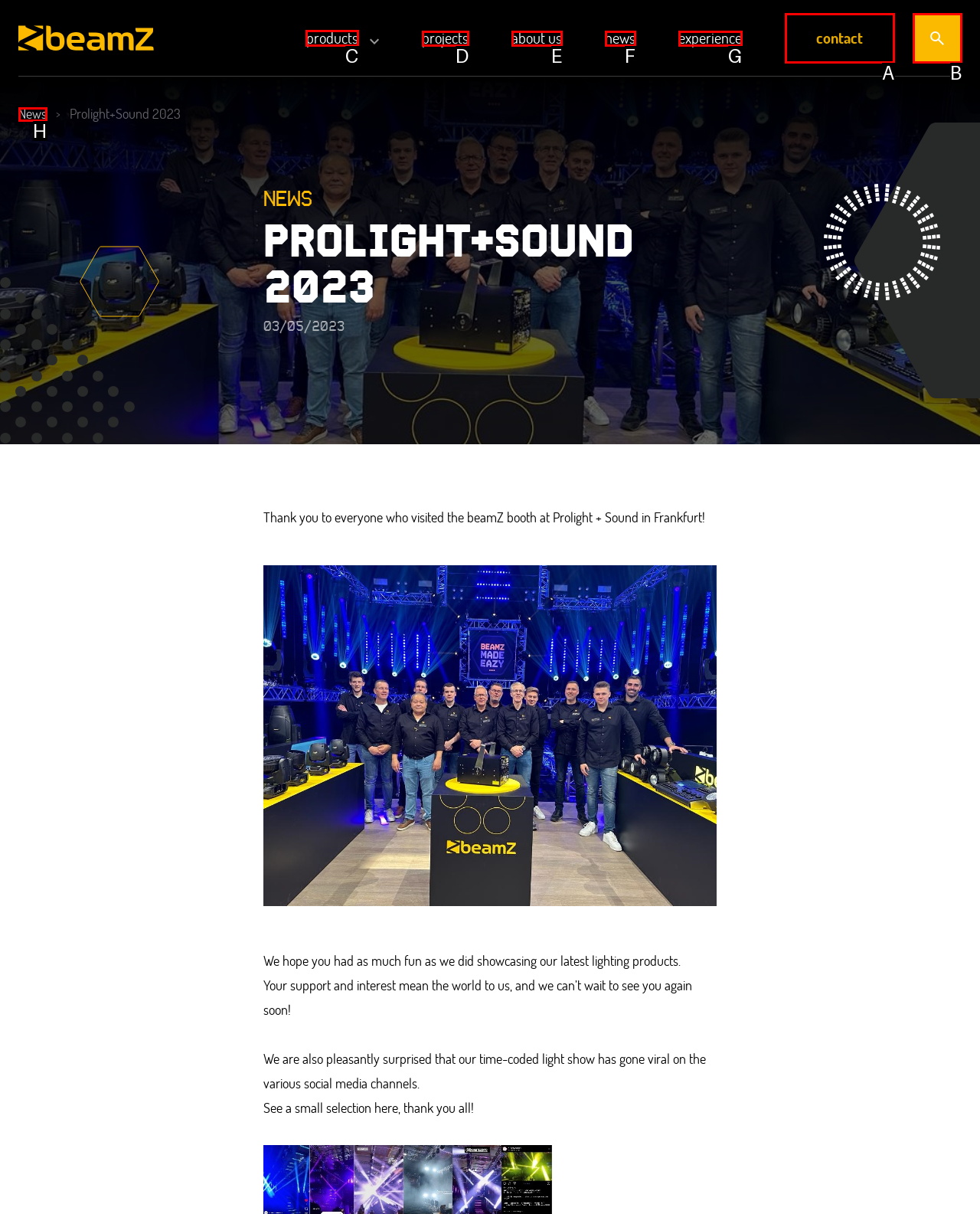Identify the HTML element I need to click to complete this task: click the products link Provide the option's letter from the available choices.

C